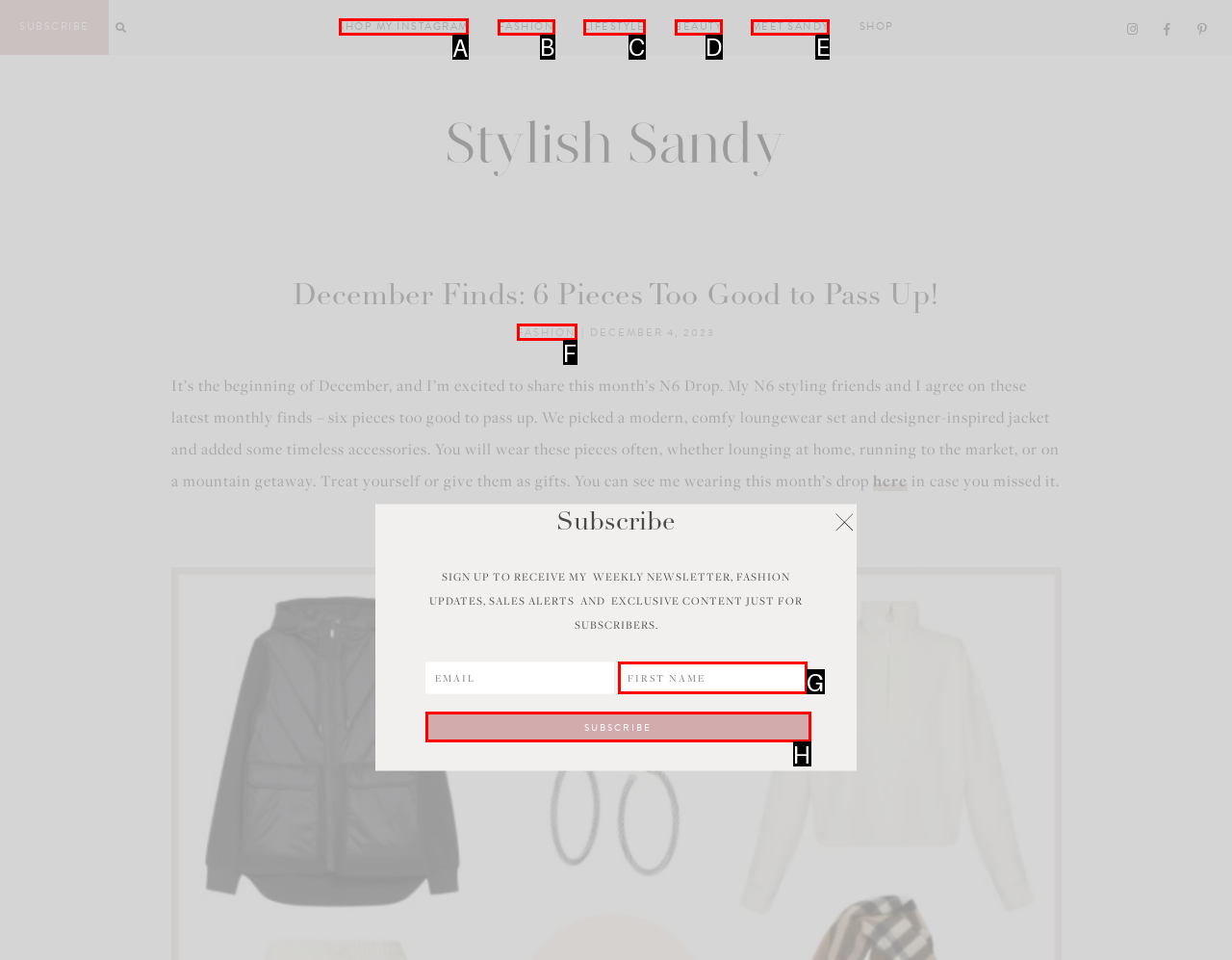Tell me which one HTML element I should click to complete the following task: Shop my Instagram Answer with the option's letter from the given choices directly.

A